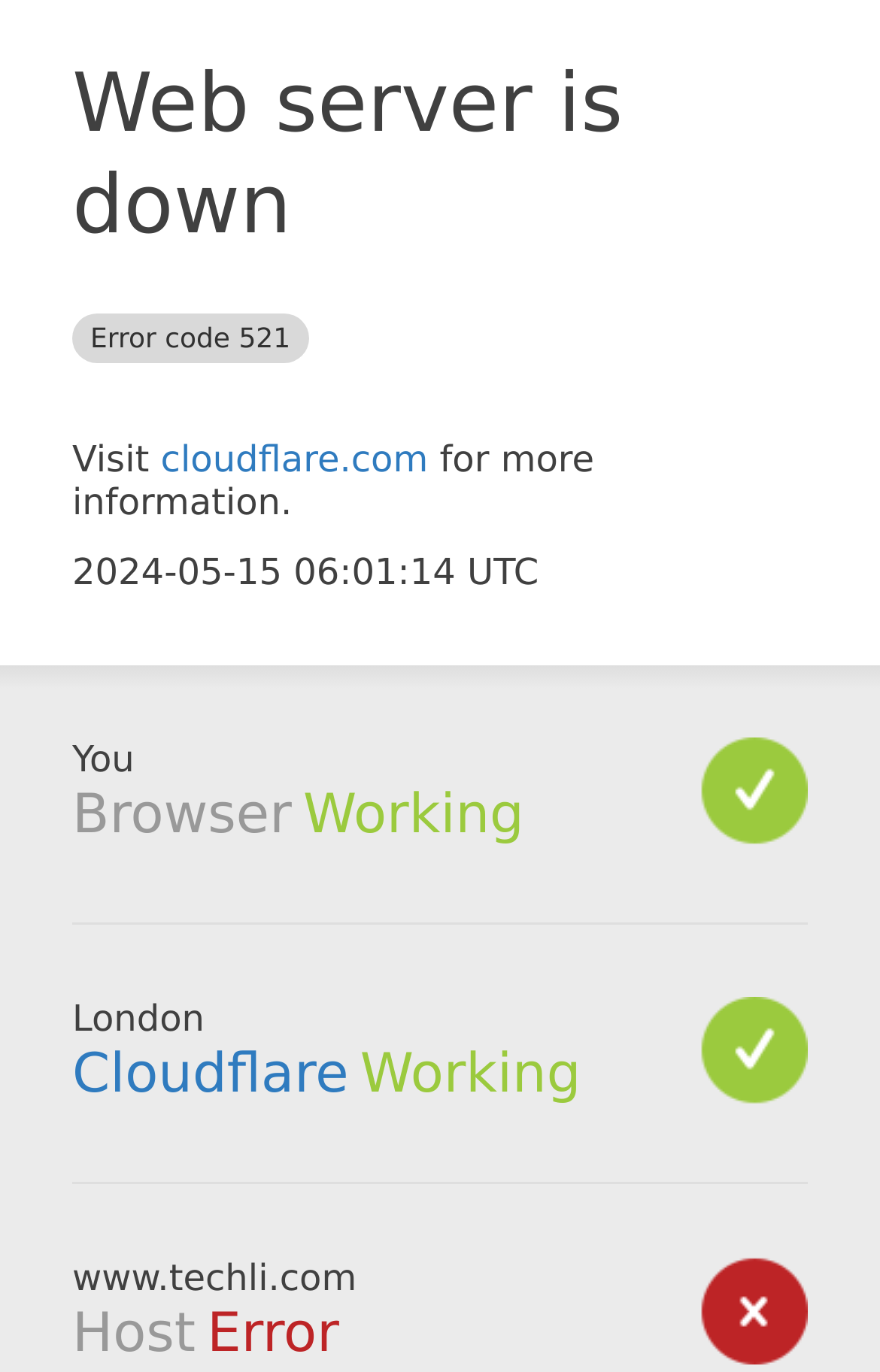Return the bounding box coordinates of the UI element that corresponds to this description: "Cloudflare". The coordinates must be given as four float numbers in the range of 0 and 1, [left, top, right, bottom].

[0.082, 0.76, 0.396, 0.806]